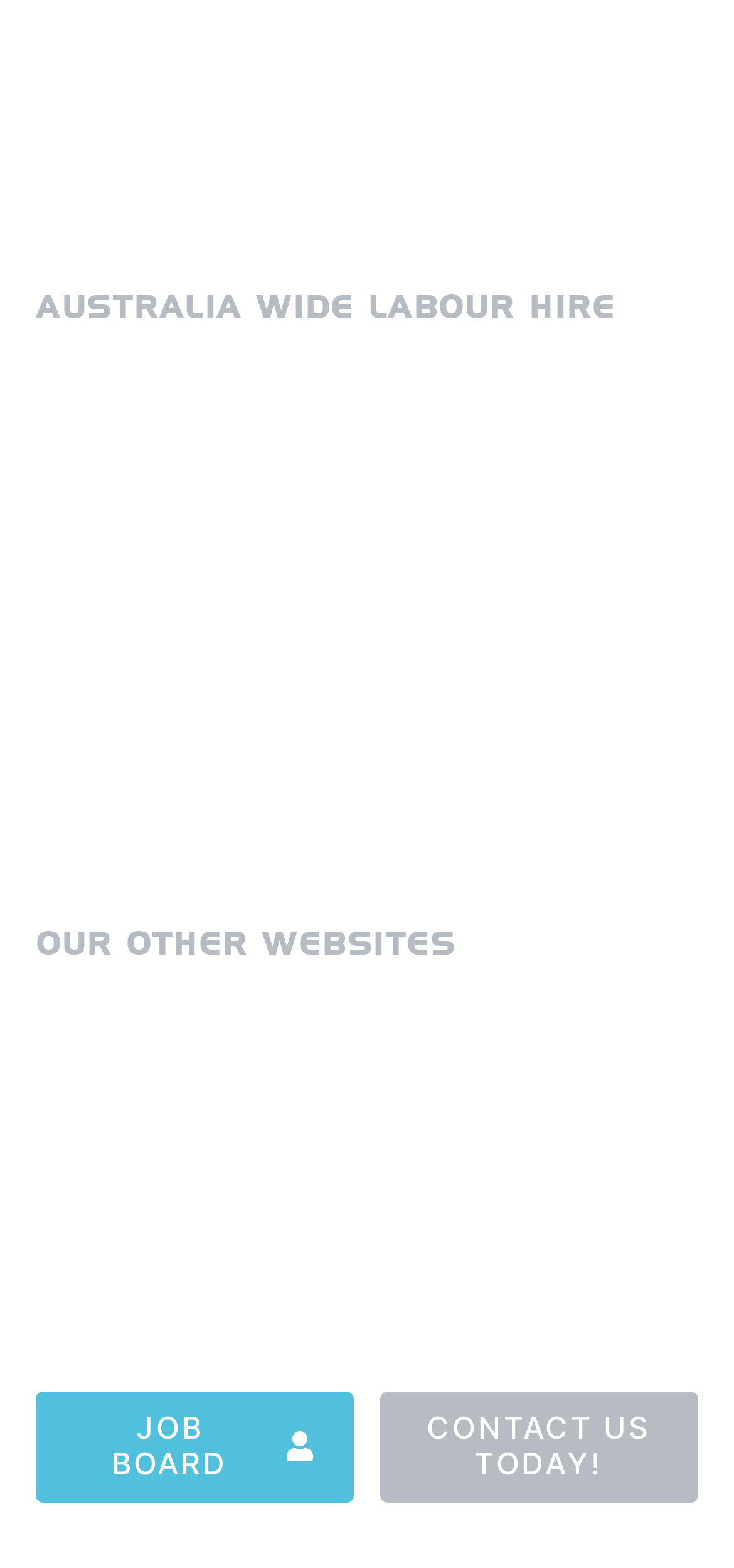Highlight the bounding box coordinates of the region I should click on to meet the following instruction: "Click the 'Home' link".

[0.05, 0.233, 0.95, 0.281]